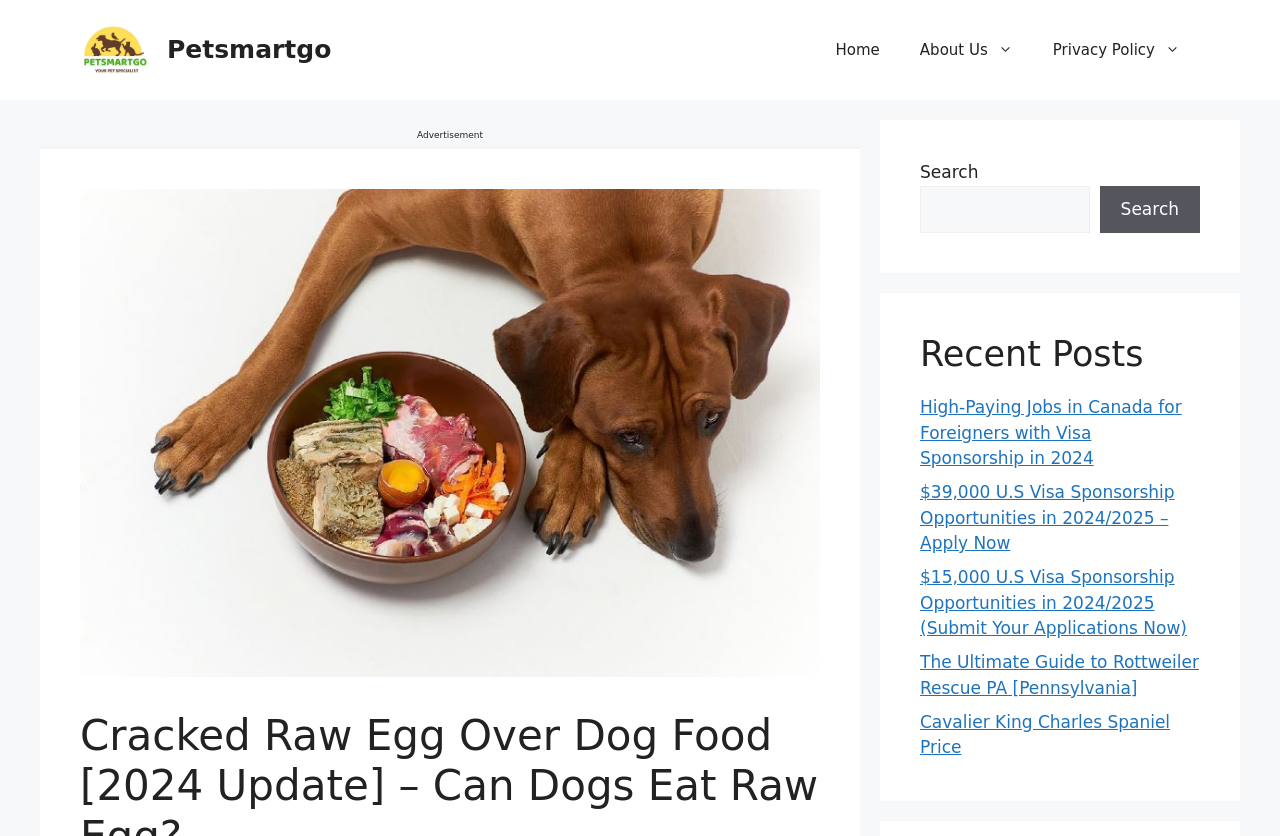Find the bounding box coordinates of the element you need to click on to perform this action: 'Search for something'. The coordinates should be represented by four float values between 0 and 1, in the format [left, top, right, bottom].

[0.719, 0.222, 0.851, 0.279]